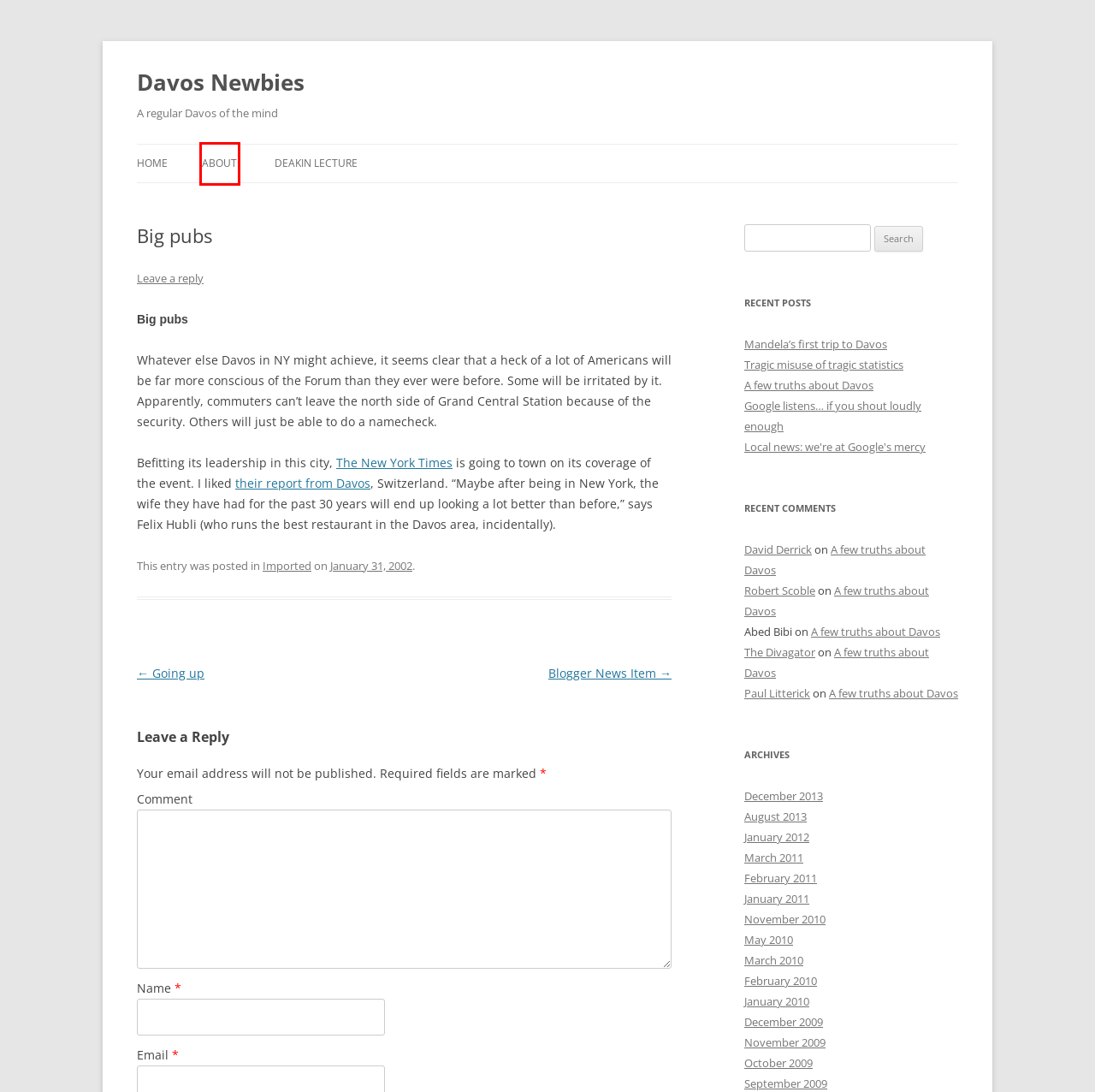Given a webpage screenshot with a UI element marked by a red bounding box, choose the description that best corresponds to the new webpage that will appear after clicking the element. The candidates are:
A. January | 2011 | Davos Newbies
B. May | 2010 | Davos Newbies
C. December | 2013 | Davos Newbies
D. February | 2011 | Davos Newbies
E. A few truths about Davos | Davos Newbies
F. About | Davos Newbies
G. Private Site
H. October | 2009 | Davos Newbies

F